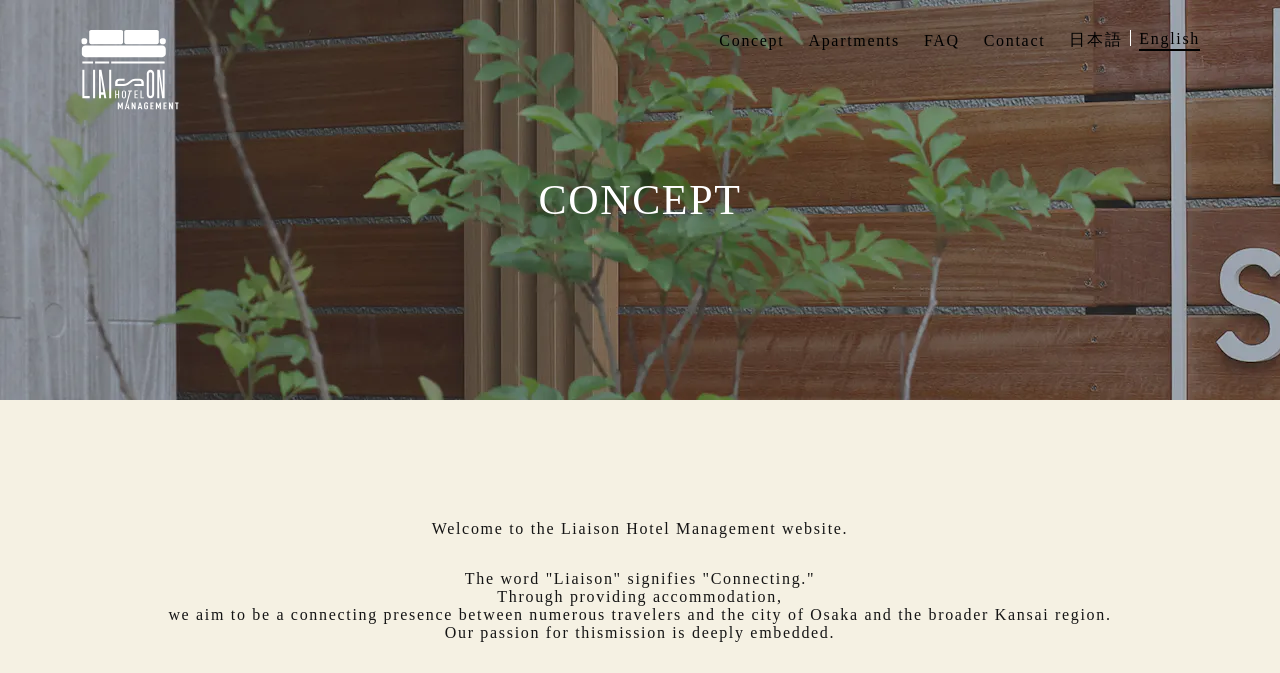Use a single word or phrase to respond to the question:
What is the tone of the website?

Professional